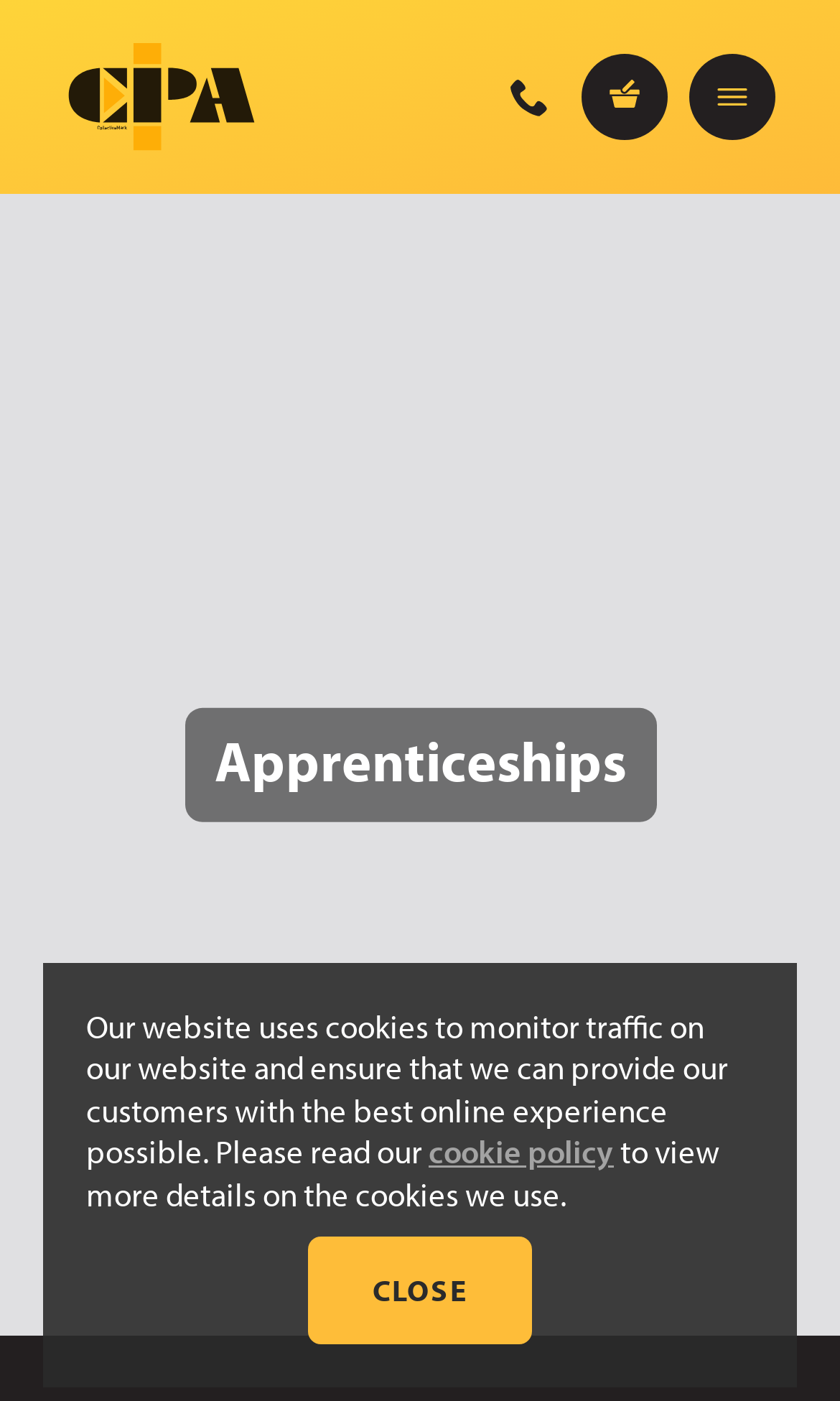What is the button at the bottom of the cookie policy message?
Based on the image, provide a one-word or brief-phrase response.

CLOSE